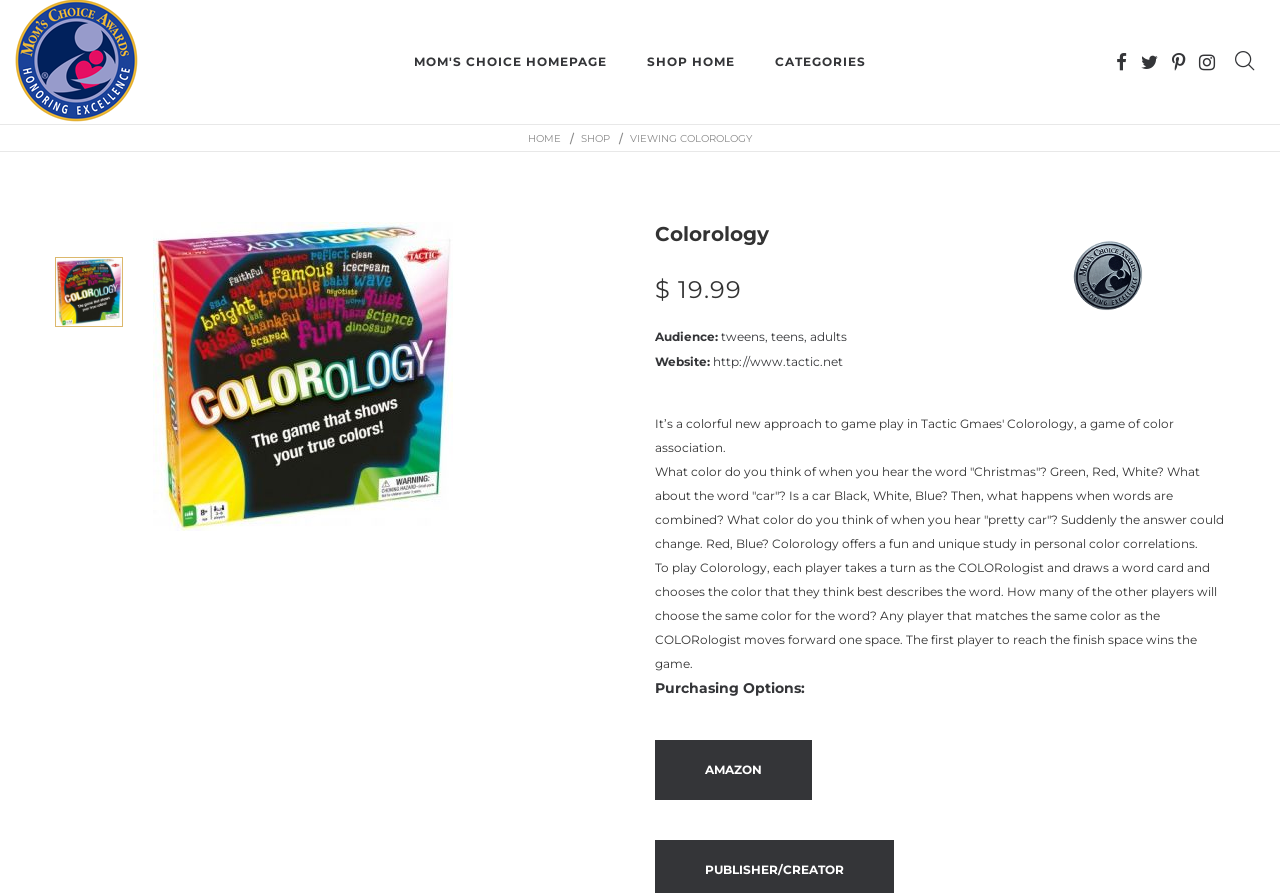Find the bounding box coordinates for the area that must be clicked to perform this action: "View jobs by type".

None